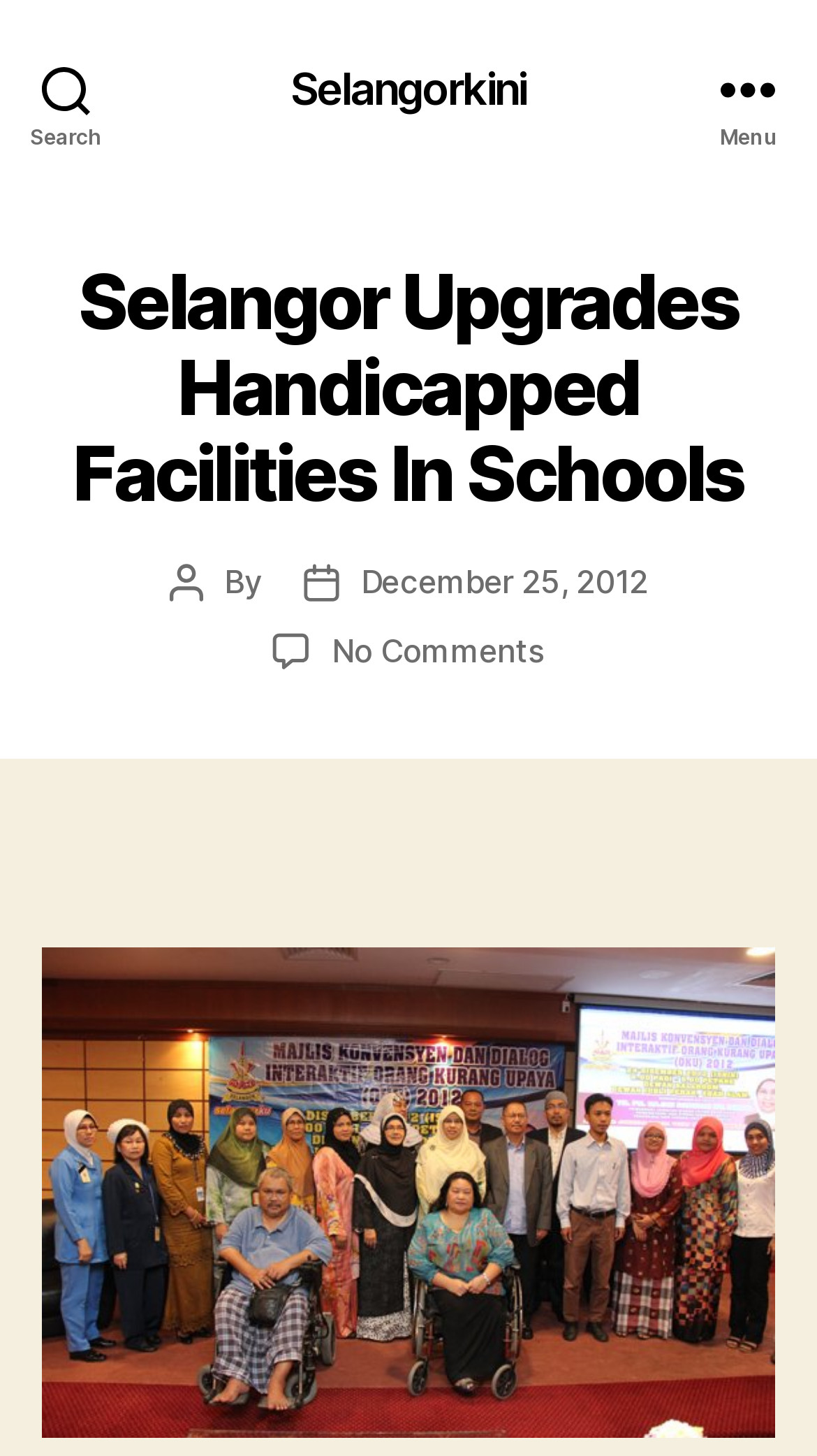Identify the bounding box for the described UI element: "Search".

[0.0, 0.0, 0.162, 0.121]